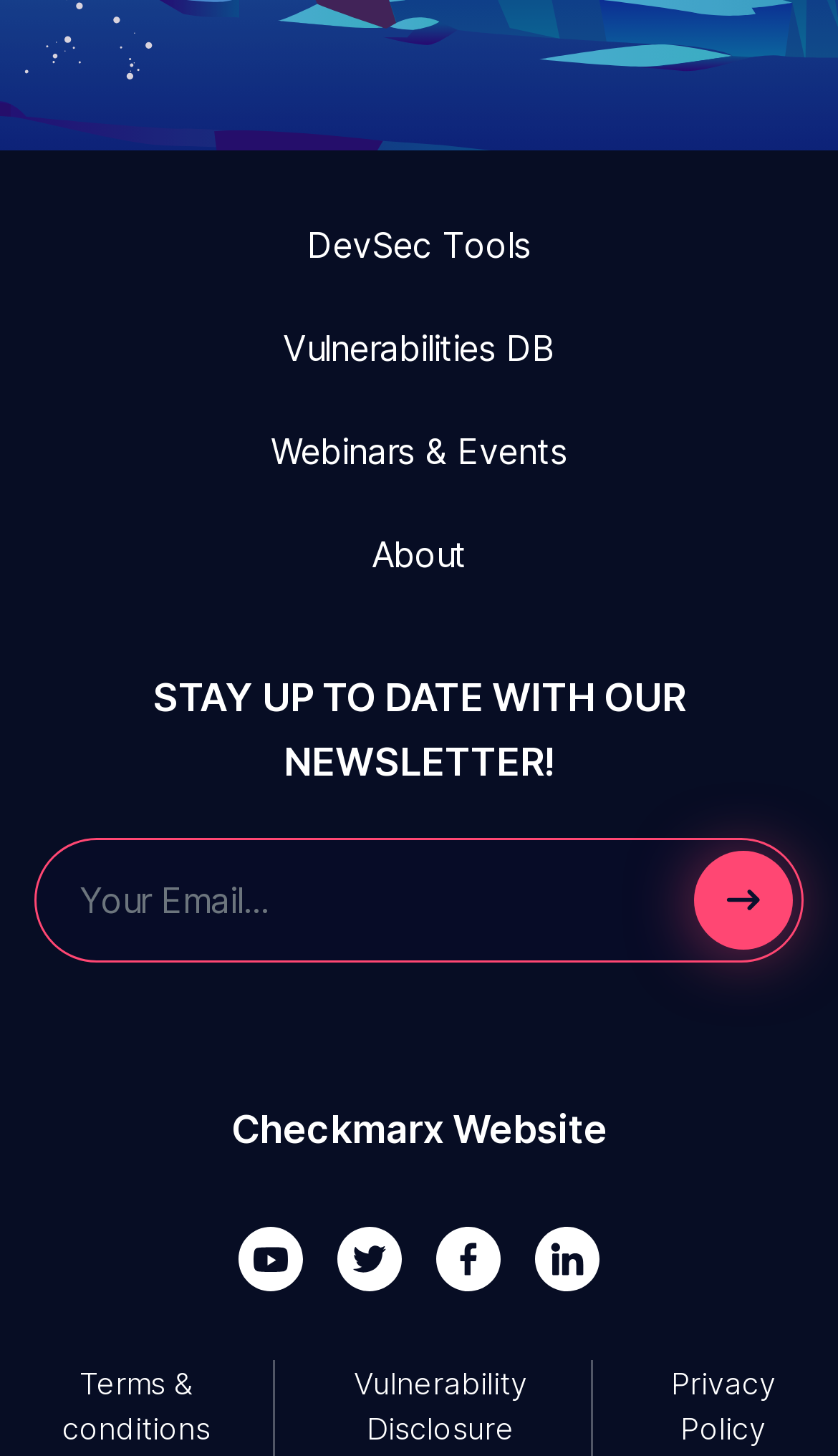Locate the bounding box coordinates of the element's region that should be clicked to carry out the following instruction: "Visit the Checkmarx Website". The coordinates need to be four float numbers between 0 and 1, i.e., [left, top, right, bottom].

[0.276, 0.756, 0.724, 0.796]